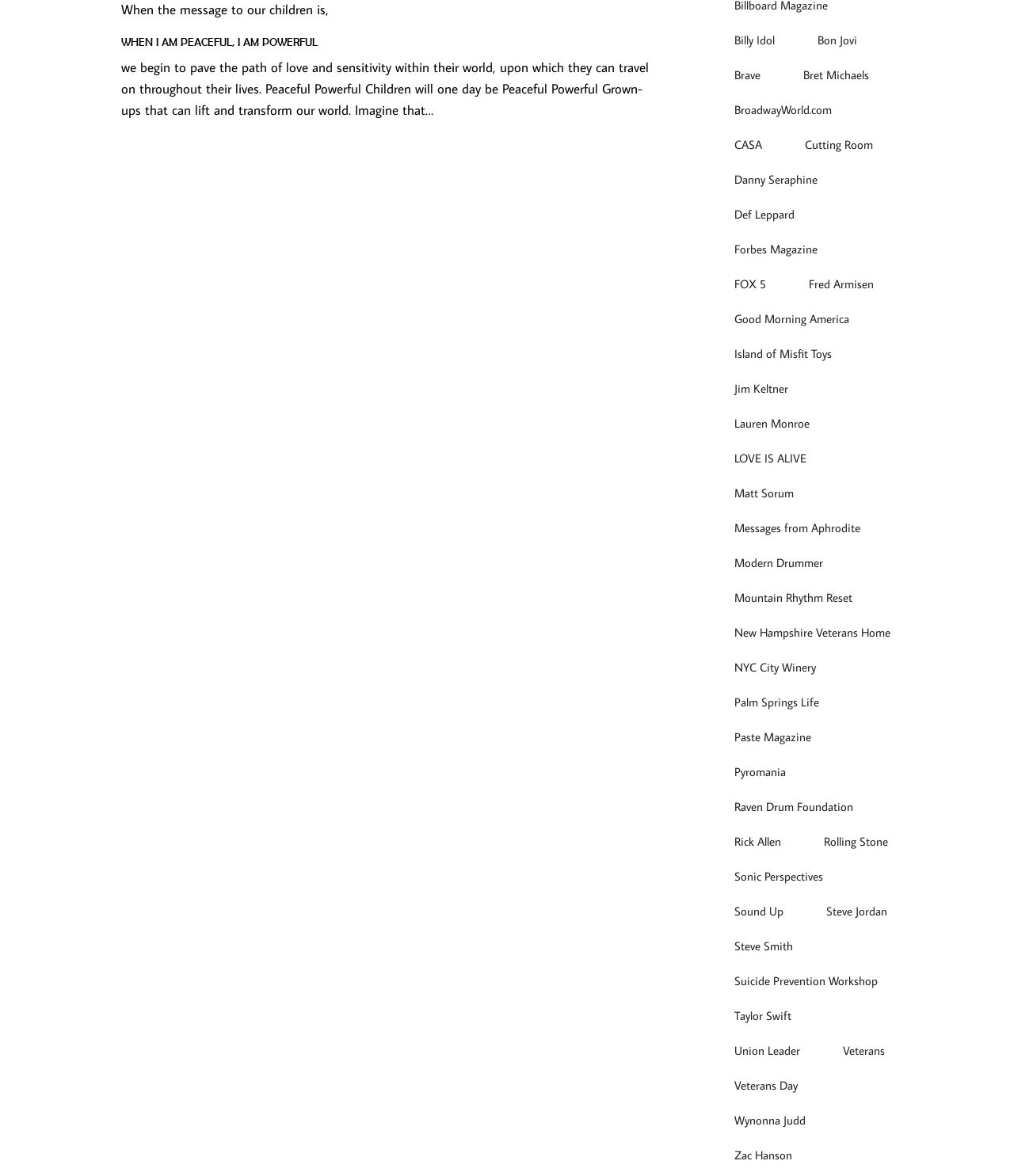How many links are on this webpage?
Please ensure your answer to the question is detailed and covers all necessary aspects.

By counting the number of links on the webpage, I found that there are 67 links, ranging from 'Billy Idol' to 'Zac Hanson'.